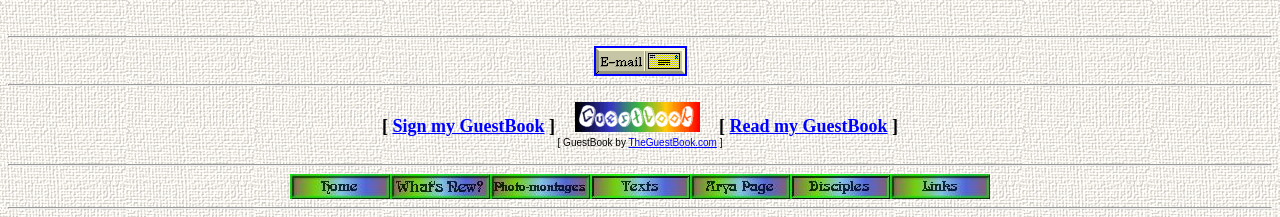Using floating point numbers between 0 and 1, provide the bounding box coordinates in the format (top-left x, top-left y, bottom-right x, bottom-right y). Locate the UI element described here: Read my GuestBook

[0.57, 0.534, 0.693, 0.626]